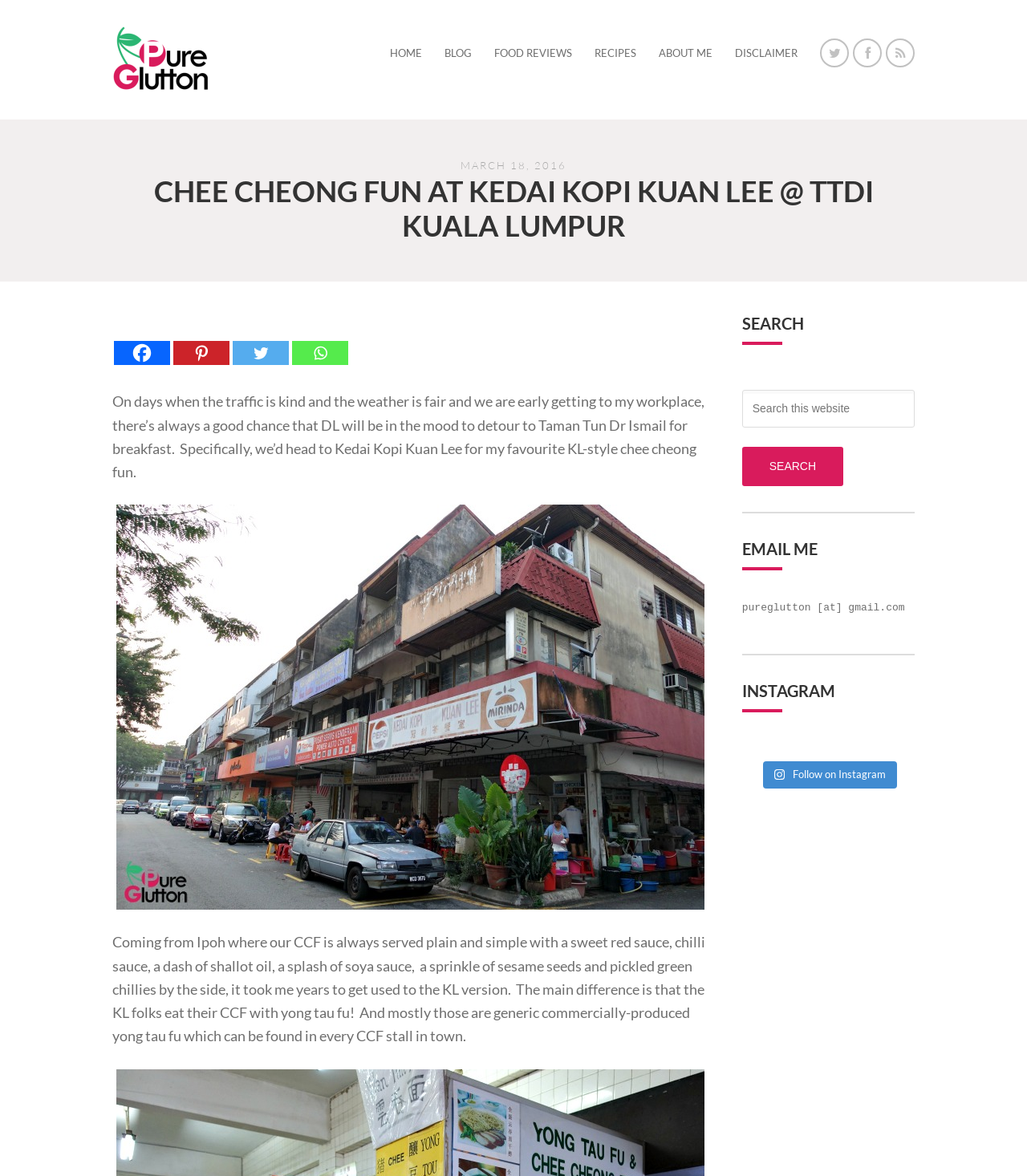Could you specify the bounding box coordinates for the clickable section to complete the following instruction: "visit about me page"?

[0.641, 0.033, 0.694, 0.057]